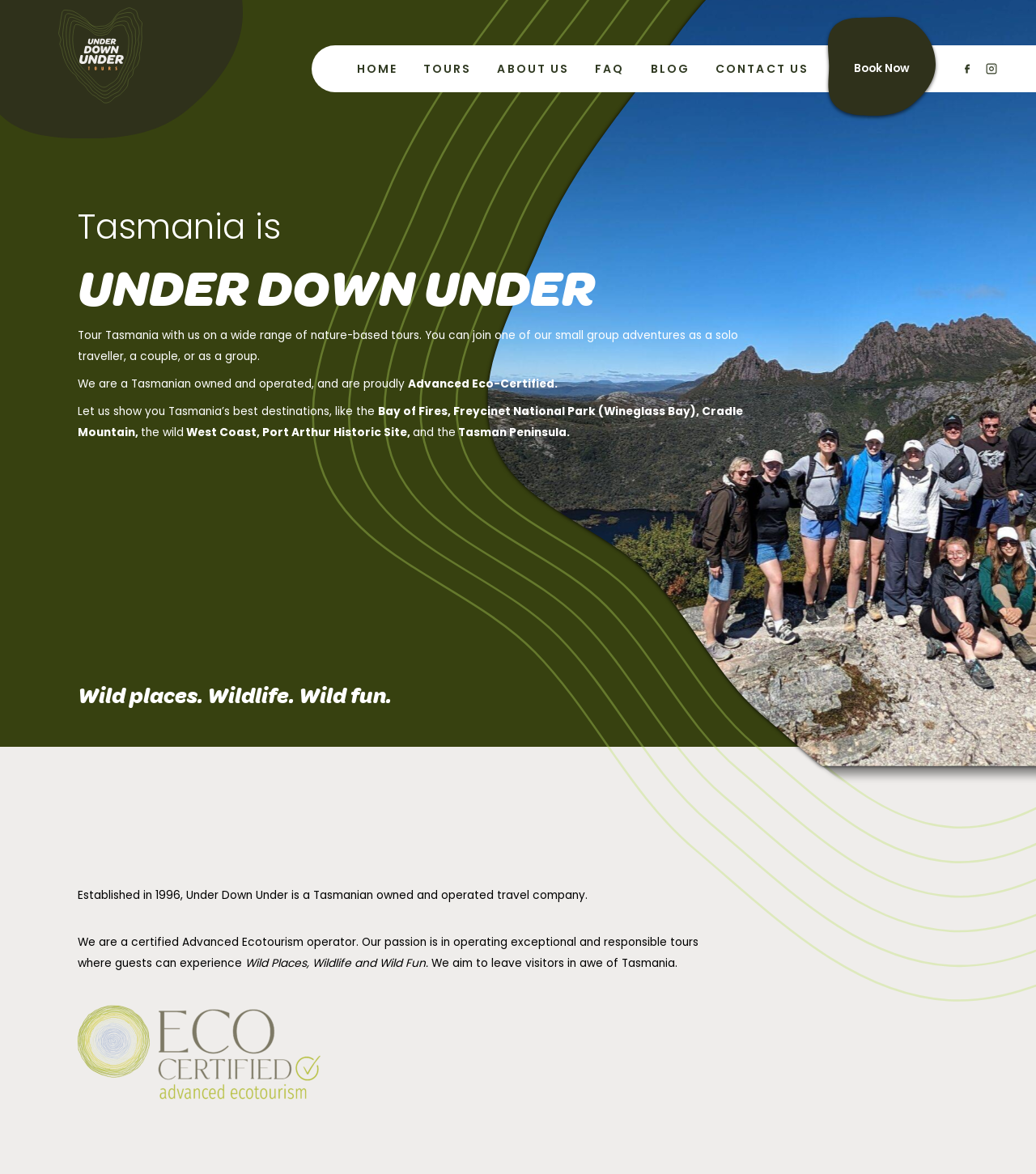Use a single word or phrase to respond to the question:
What is the company name?

Under Down Under